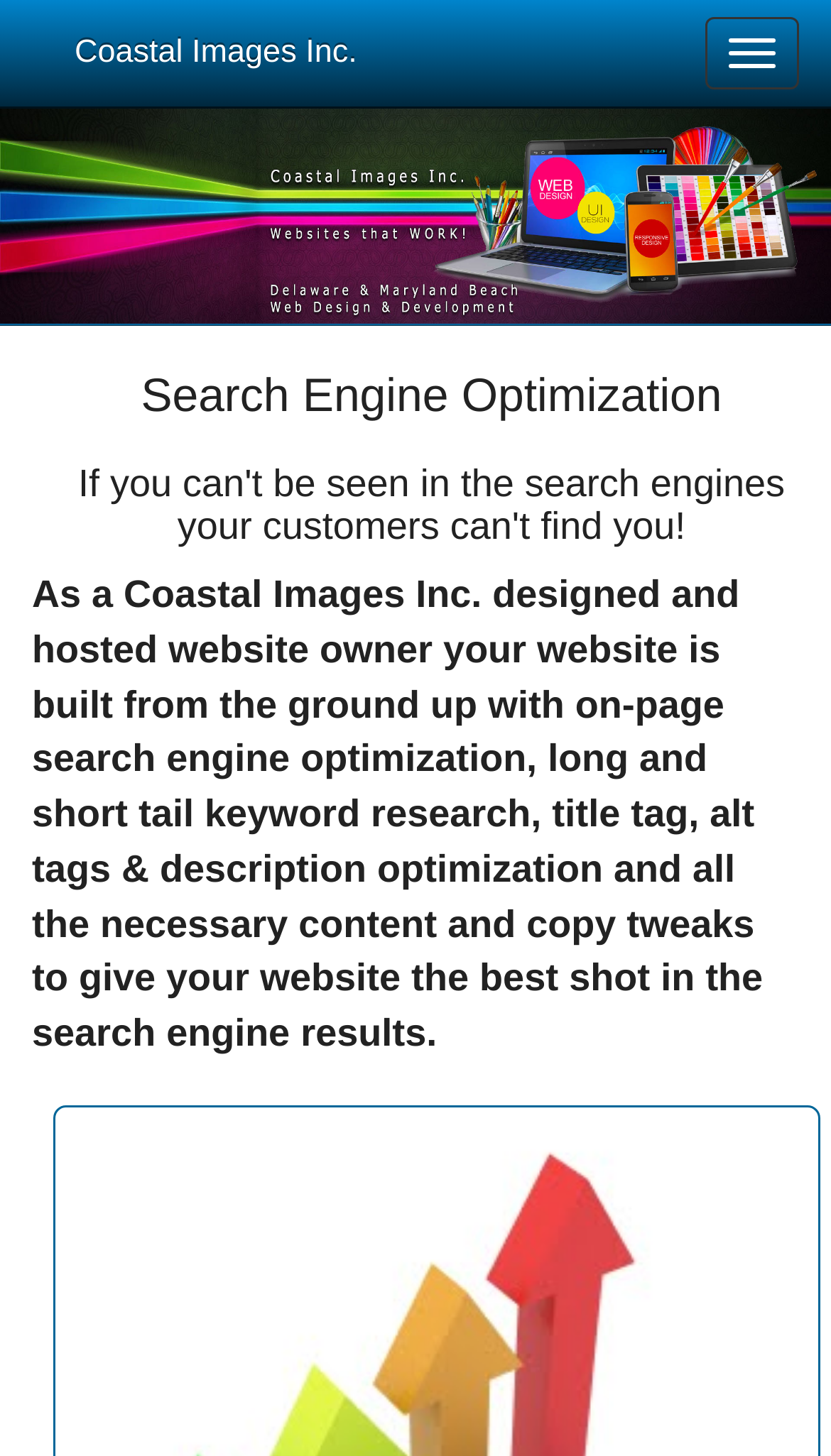Based on the element description, predict the bounding box coordinates (top-left x, top-left y, bottom-right x, bottom-right y) for the UI element in the screenshot: Toggle navigation

[0.849, 0.012, 0.962, 0.061]